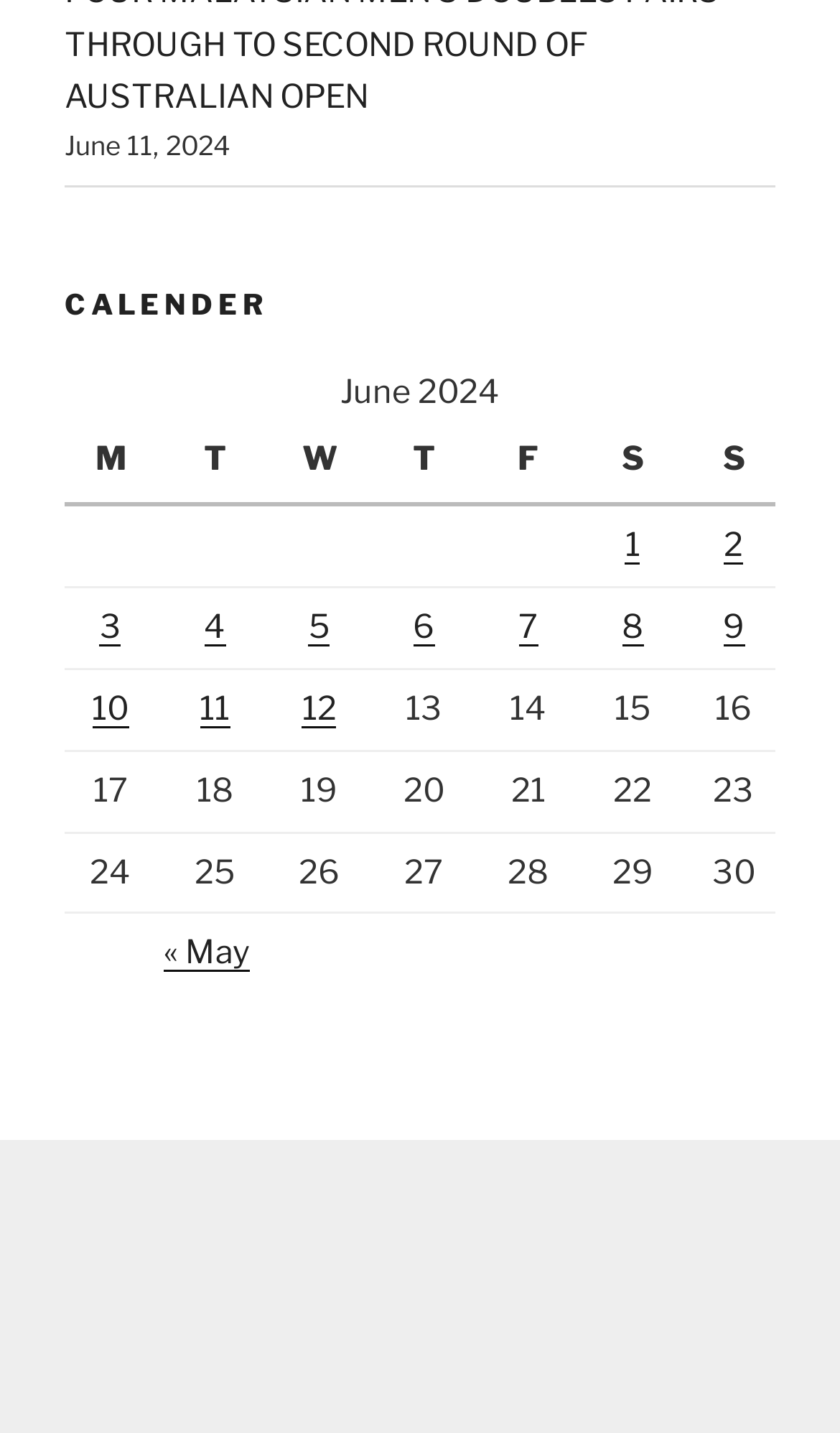Bounding box coordinates are specified in the format (top-left x, top-left y, bottom-right x, bottom-right y). All values are floating point numbers bounded between 0 and 1. Please provide the bounding box coordinate of the region this sentence describes: « May

[0.195, 0.652, 0.297, 0.679]